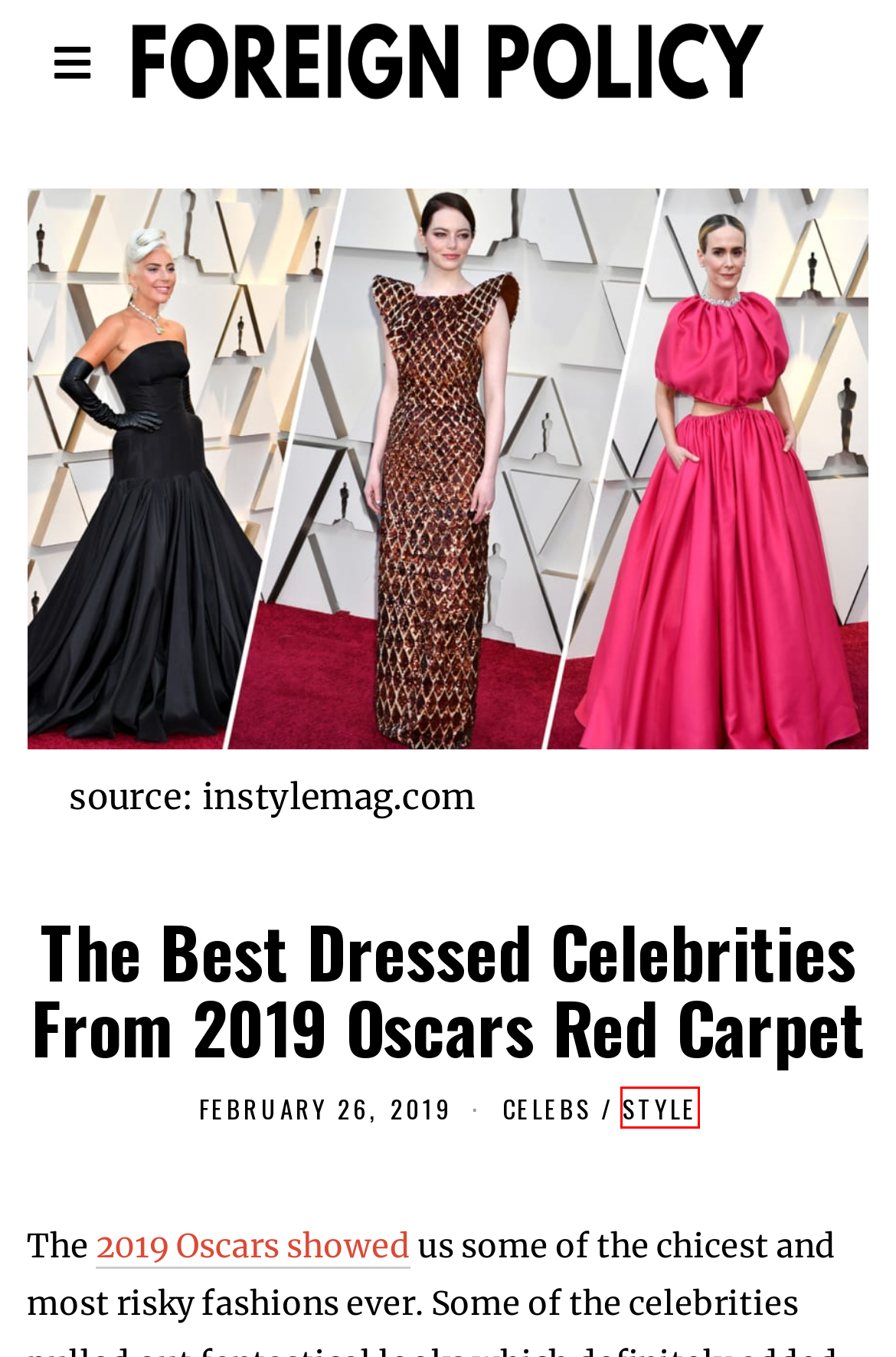Observe the screenshot of a webpage with a red bounding box around an element. Identify the webpage description that best fits the new page after the element inside the bounding box is clicked. The candidates are:
A. Nigeria Archives - Foreign Policy
B. Animals Archives - Foreign Policy
C. oskars 2019 Archives - Foreign Policy
D. American society Archives - Foreign Policy
E. Style Archives - Foreign Policy
F. The Oscars 2024 | 96th Academy Awards
G. Celebs Archives - Foreign Policy
H. Plants Archives - Foreign Policy

E